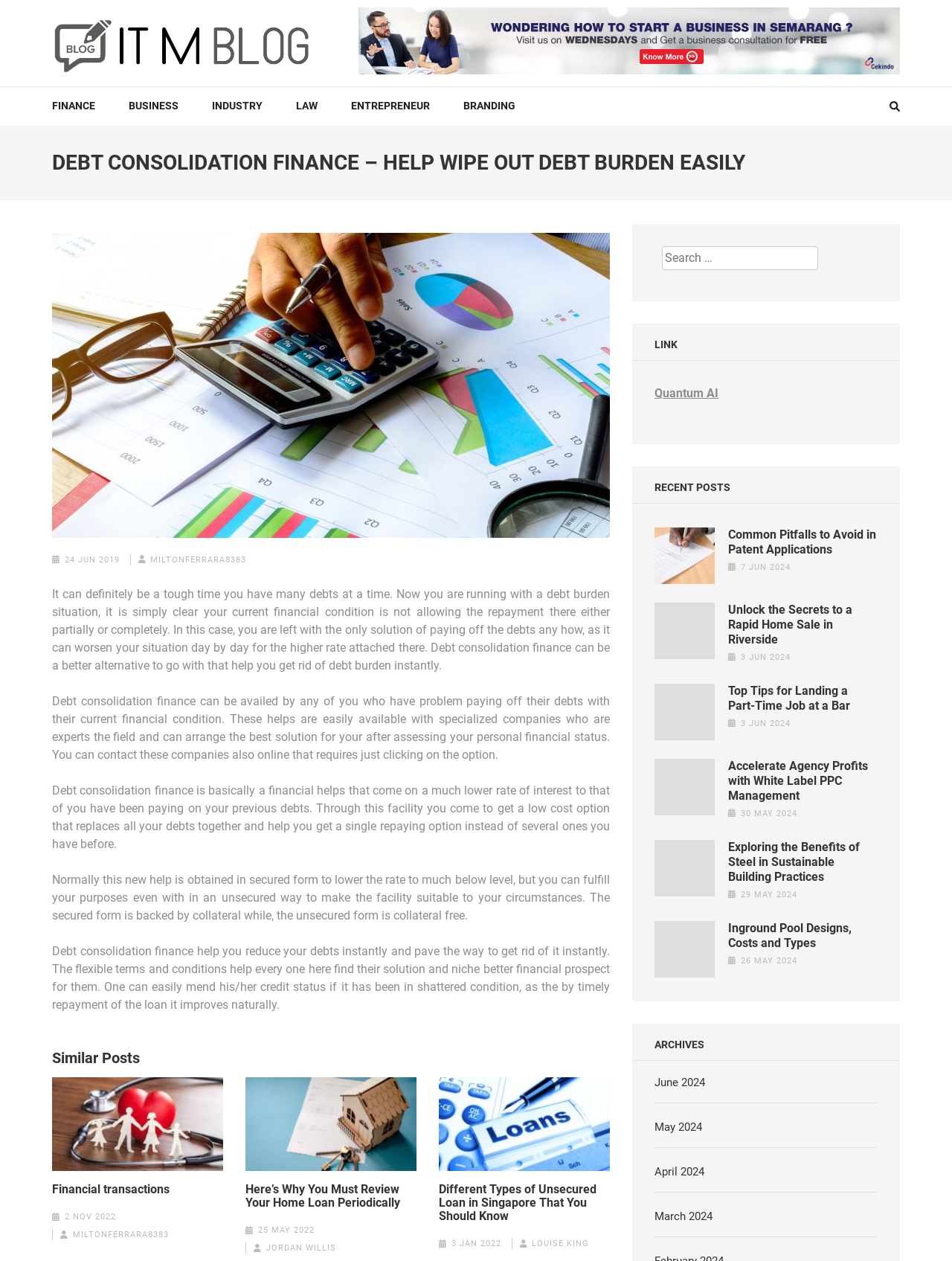Find the bounding box coordinates of the area that needs to be clicked in order to achieve the following instruction: "Search for something". The coordinates should be specified as four float numbers between 0 and 1, i.e., [left, top, right, bottom].

[0.688, 0.189, 0.922, 0.22]